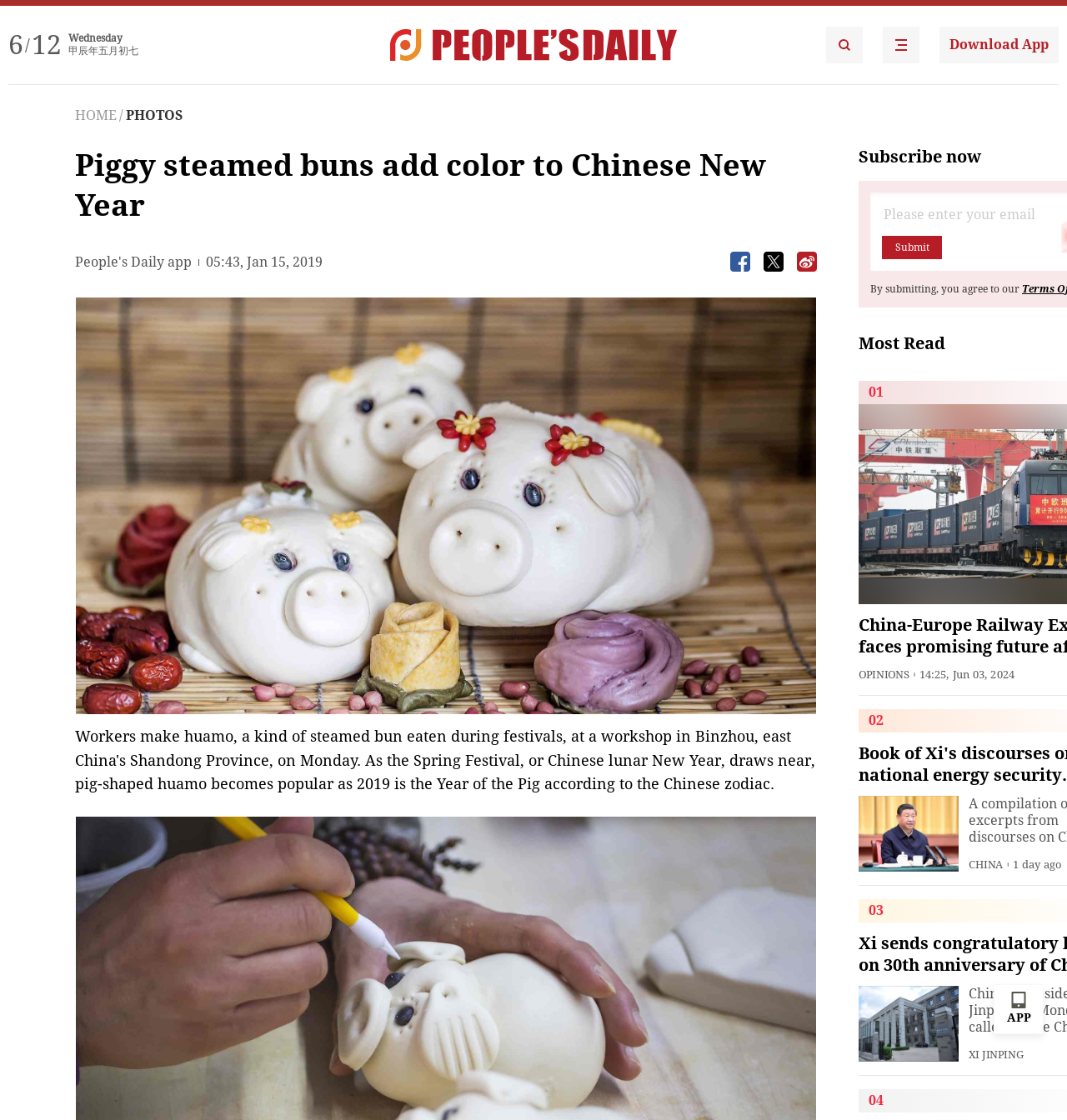What is the name of the section on the right side of the webpage?
Please provide a comprehensive answer to the question based on the webpage screenshot.

I found the name of the section by looking at the text 'Most Read' which is located on the right side of the webpage and above a list of news articles.